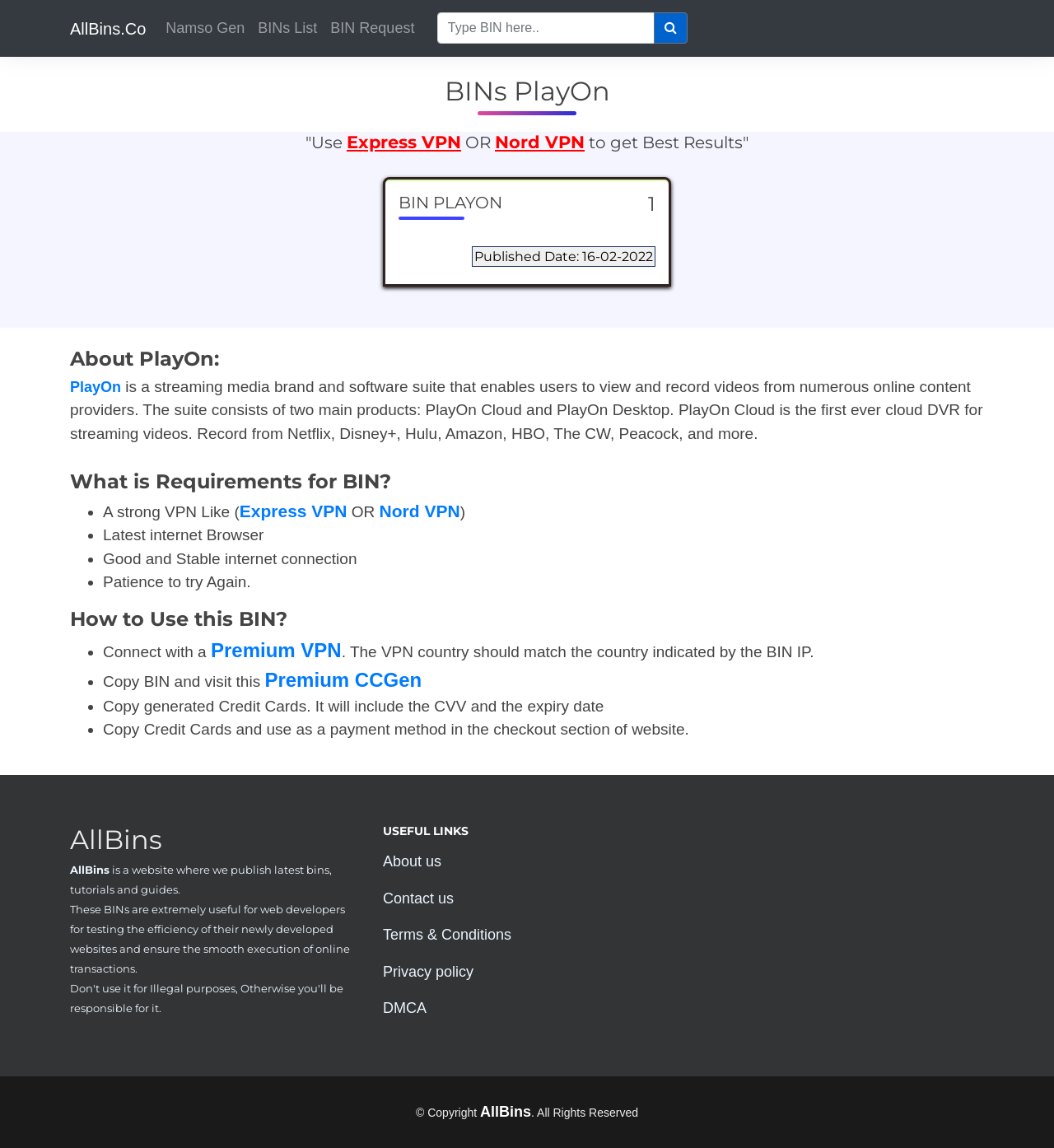Determine the bounding box coordinates of the area to click in order to meet this instruction: "Trade BTC USDC".

None